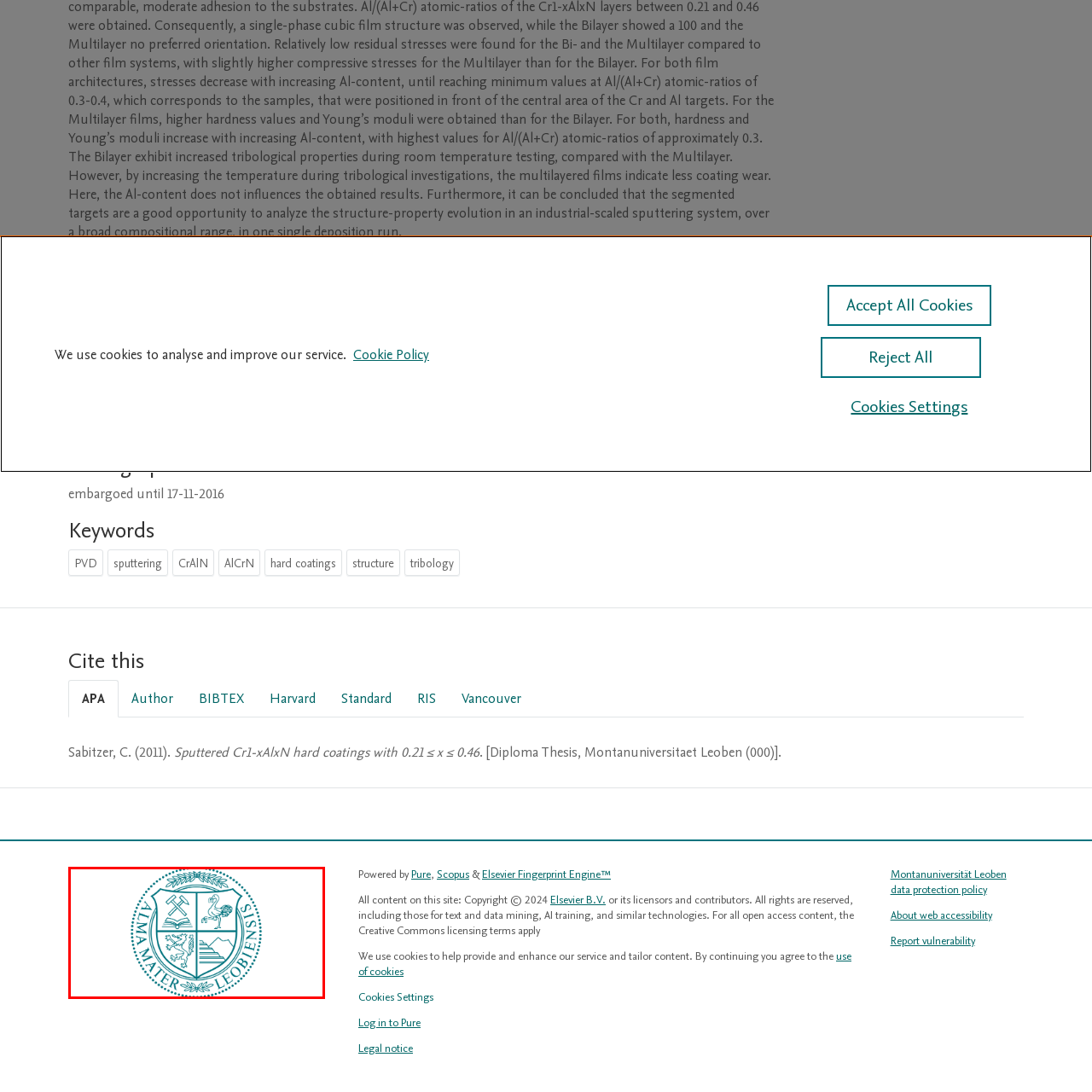Give an in-depth description of the image highlighted with the red boundary.

The image features the official logo of Montanuniversität Leoben, a prominent technical university located in Austria. The emblem is designed as a shield divided into four quadrants, symbolizing the institution's focus on mining and materials science. 

The upper left quadrant displays crossed hammers, representing mining, while the upper right features a flamingo, an unusual choice likely symbolizing grace and adaptability. The lower left quadrant showcases a lion, a traditional symbol of strength and courage, and the lower right depicts a mountain range, reflecting the university’s ties to geological studies. 

Surrounding the shield is the inscription "ALMA MATER LEOBIENSIS," which translates to "Nourishing Mother of Leoben," highlighting the university's role in educating and nurturing students. The overall design is elegantly framed by decorative elements, reinforcing the institution's rich heritage and commitment to academic excellence. The logo conveys a strong identity, emphasizing the university’s dedication to engineering, natural sciences, and the advancement of knowledge in relevant fields.